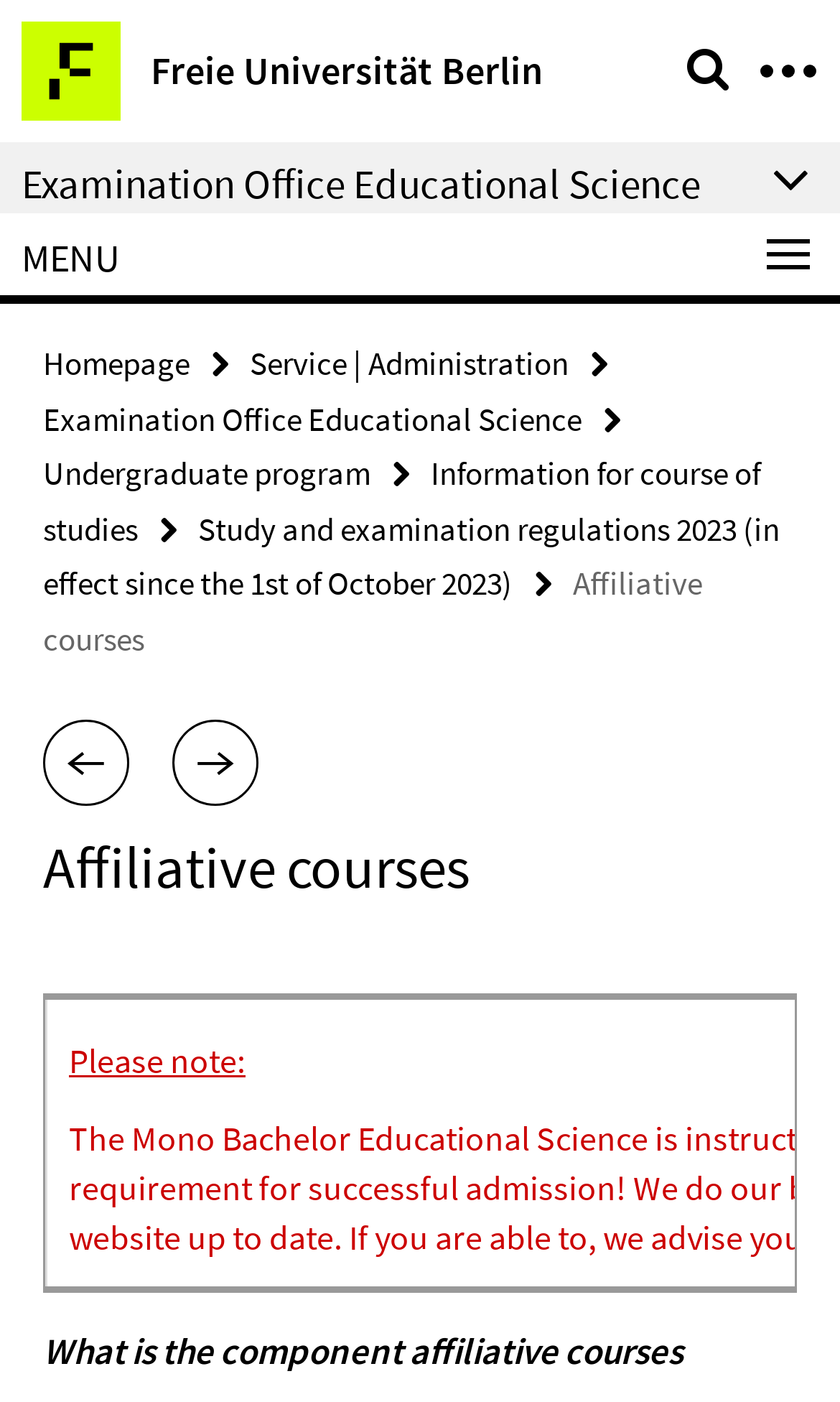Answer the question briefly using a single word or phrase: 
What is the name of the department?

Department of Education and Psychology